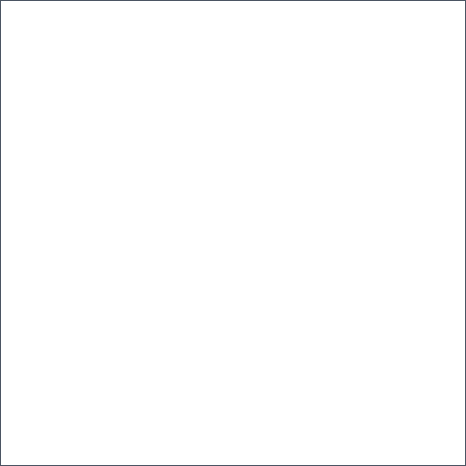How many years is the warranty offered by BIG MAX Golf?
Please provide a single word or phrase in response based on the screenshot.

2 years